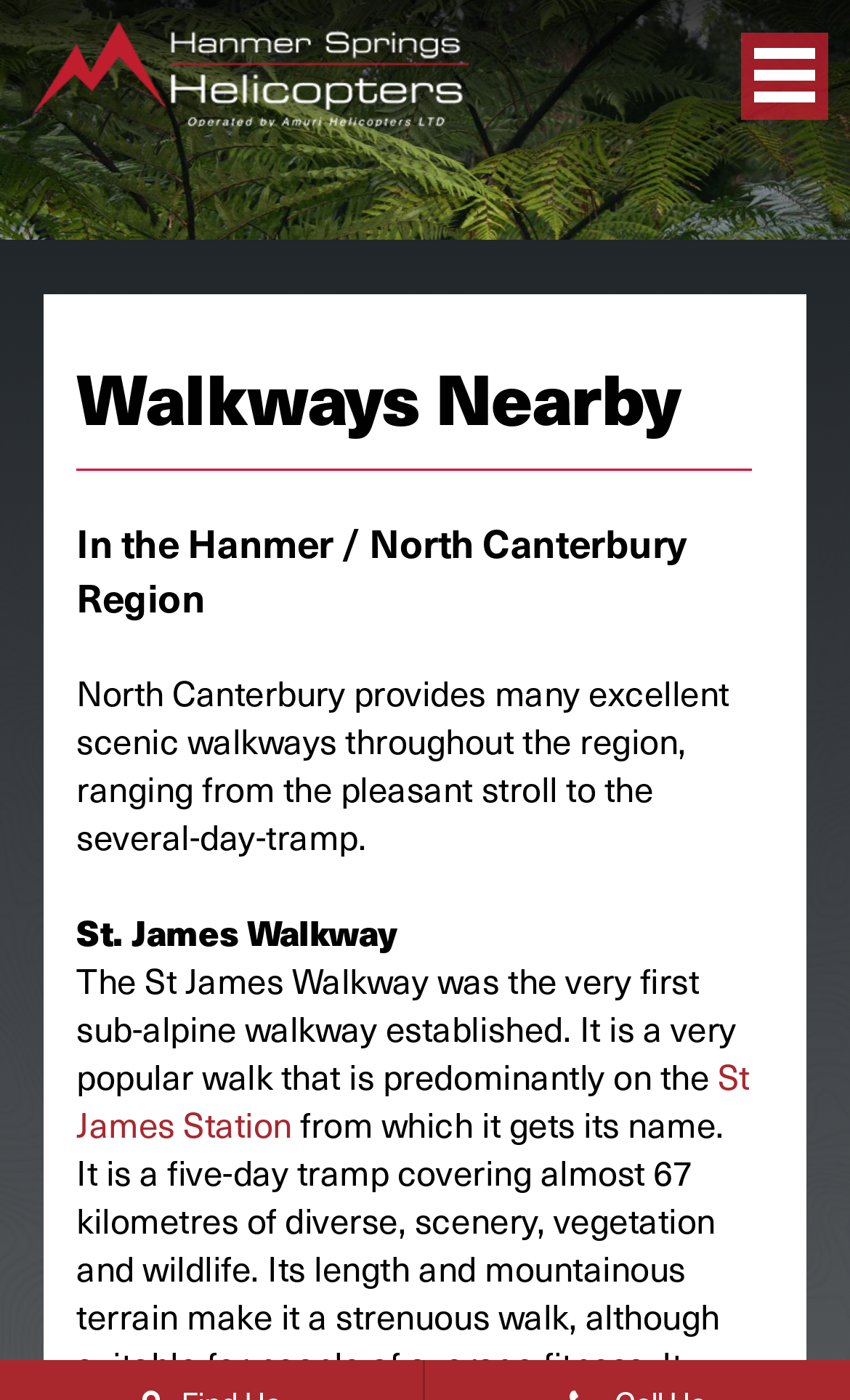Please give a one-word or short phrase response to the following question: 
What is the name of the first sub-alpine walkway established?

St James Walkway